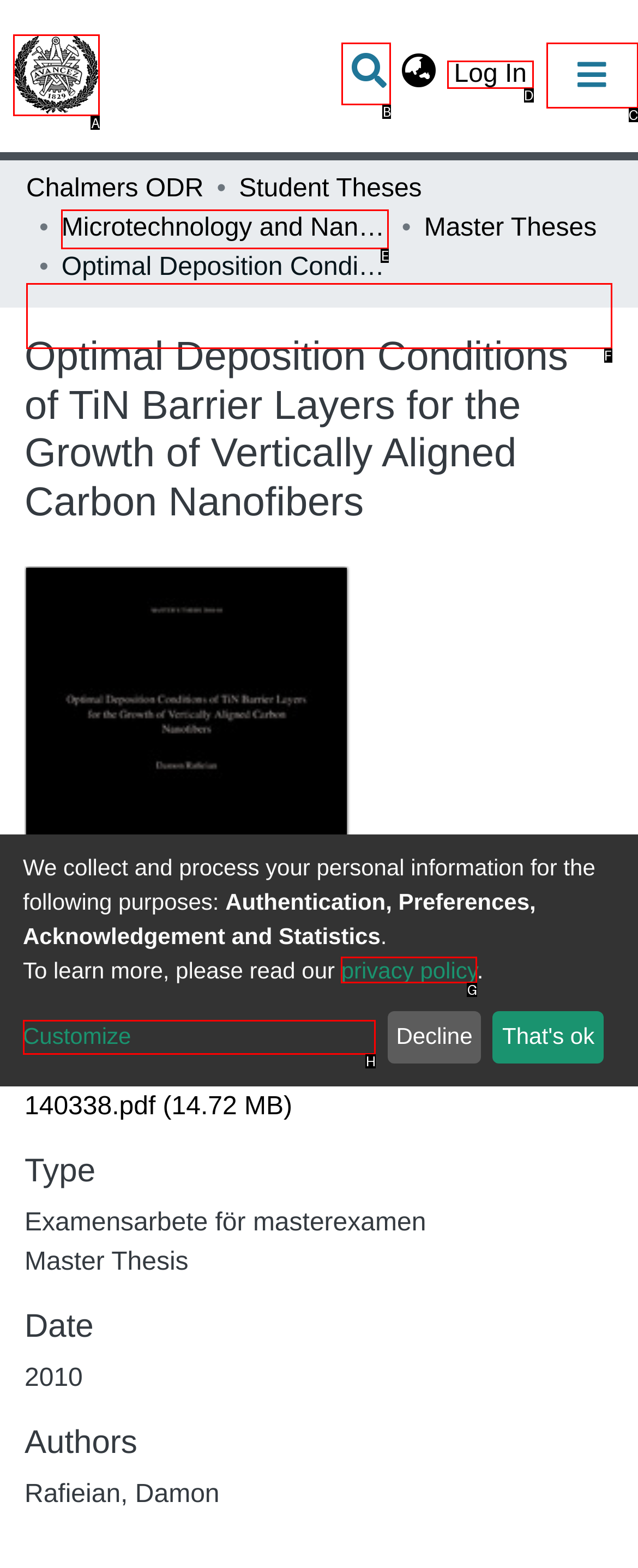Identify the HTML element to click to fulfill this task: View the repository logo
Answer with the letter from the given choices.

A